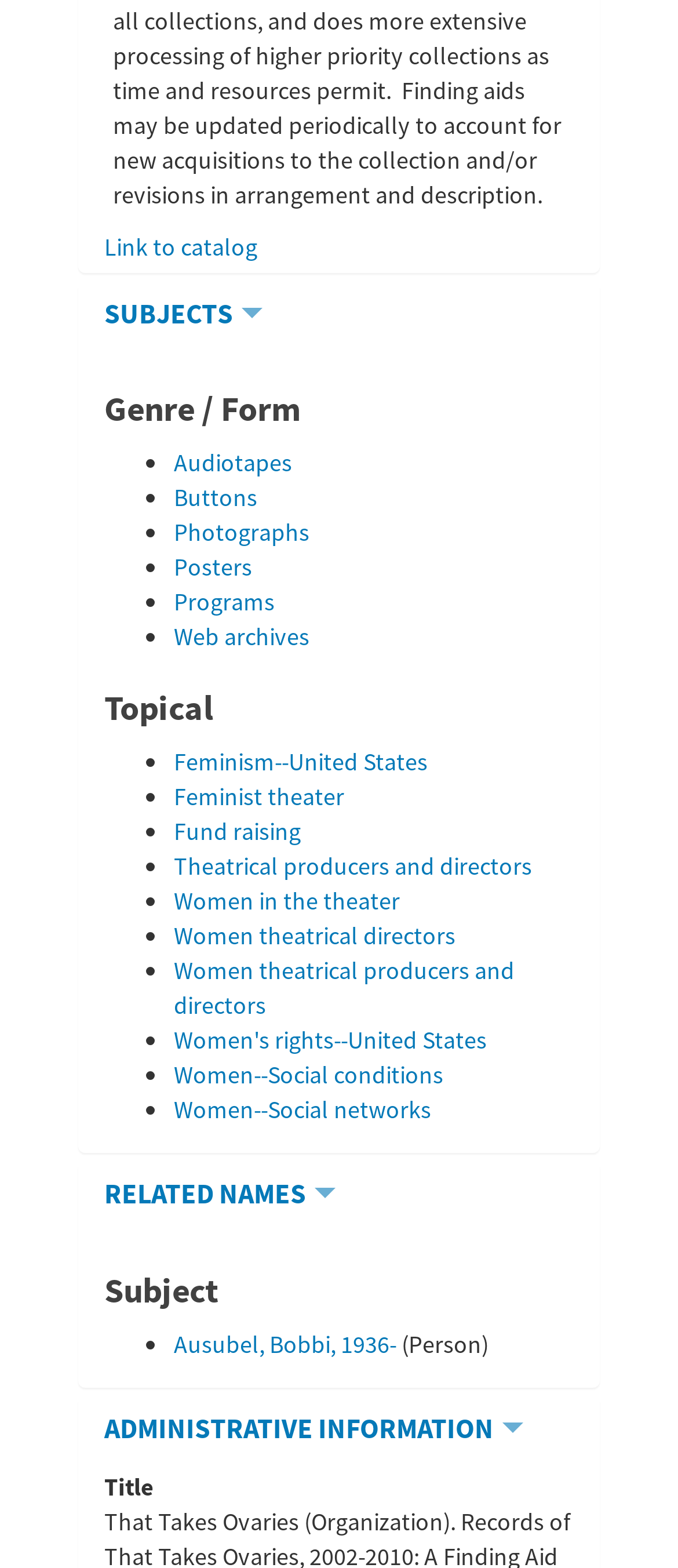What is the second topical term?
Please answer the question with as much detail and depth as you can.

The second topical term is 'Feminist theater' which is a link element located at [0.256, 0.498, 0.508, 0.518] and is preceded by a list marker '•' at [0.213, 0.497, 0.231, 0.519].